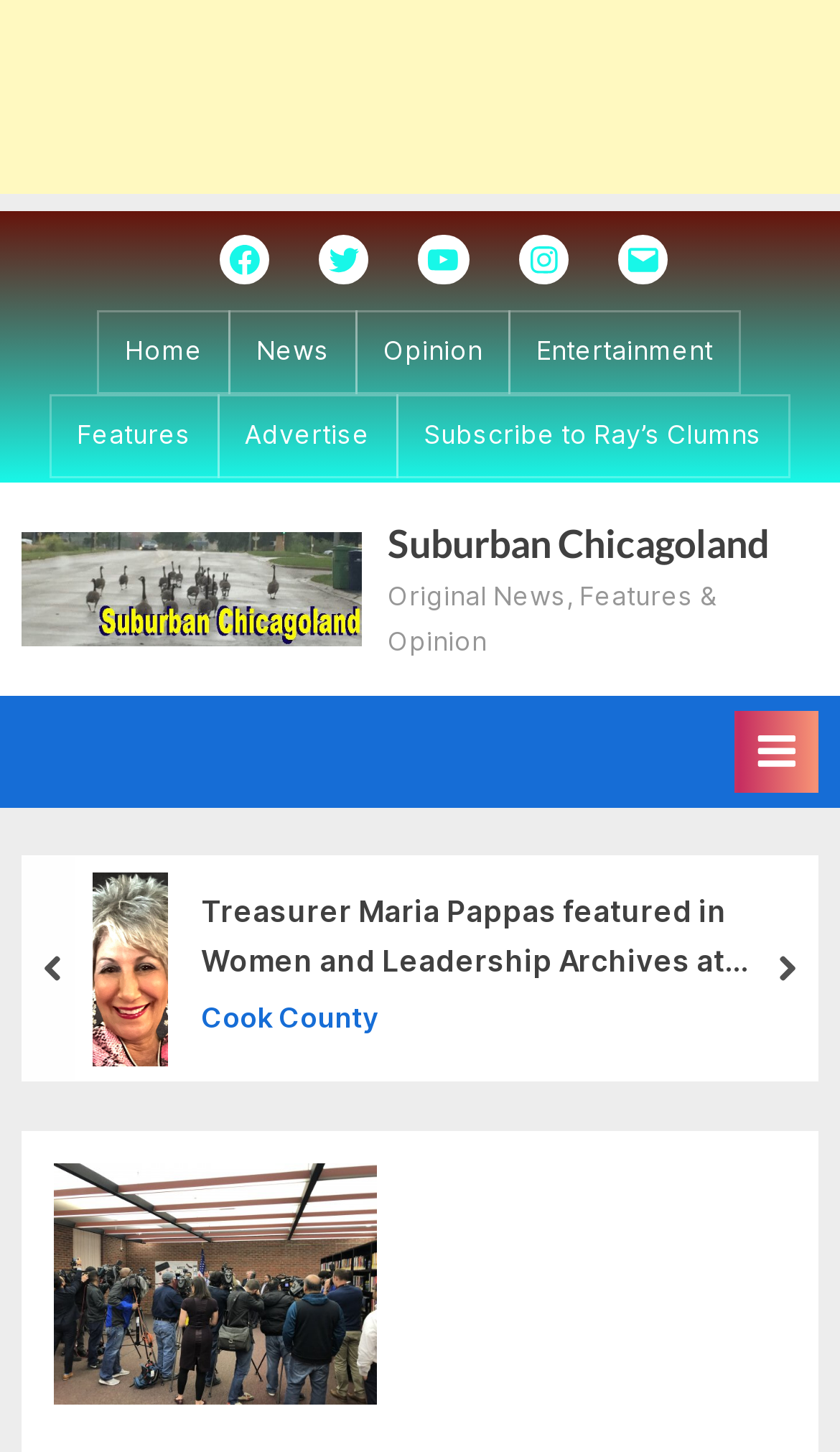From the webpage screenshot, identify the region described by Advertise. Provide the bounding box coordinates as (top-left x, top-left y, bottom-right x, bottom-right y), with each value being a floating point number between 0 and 1.

[0.291, 0.288, 0.44, 0.313]